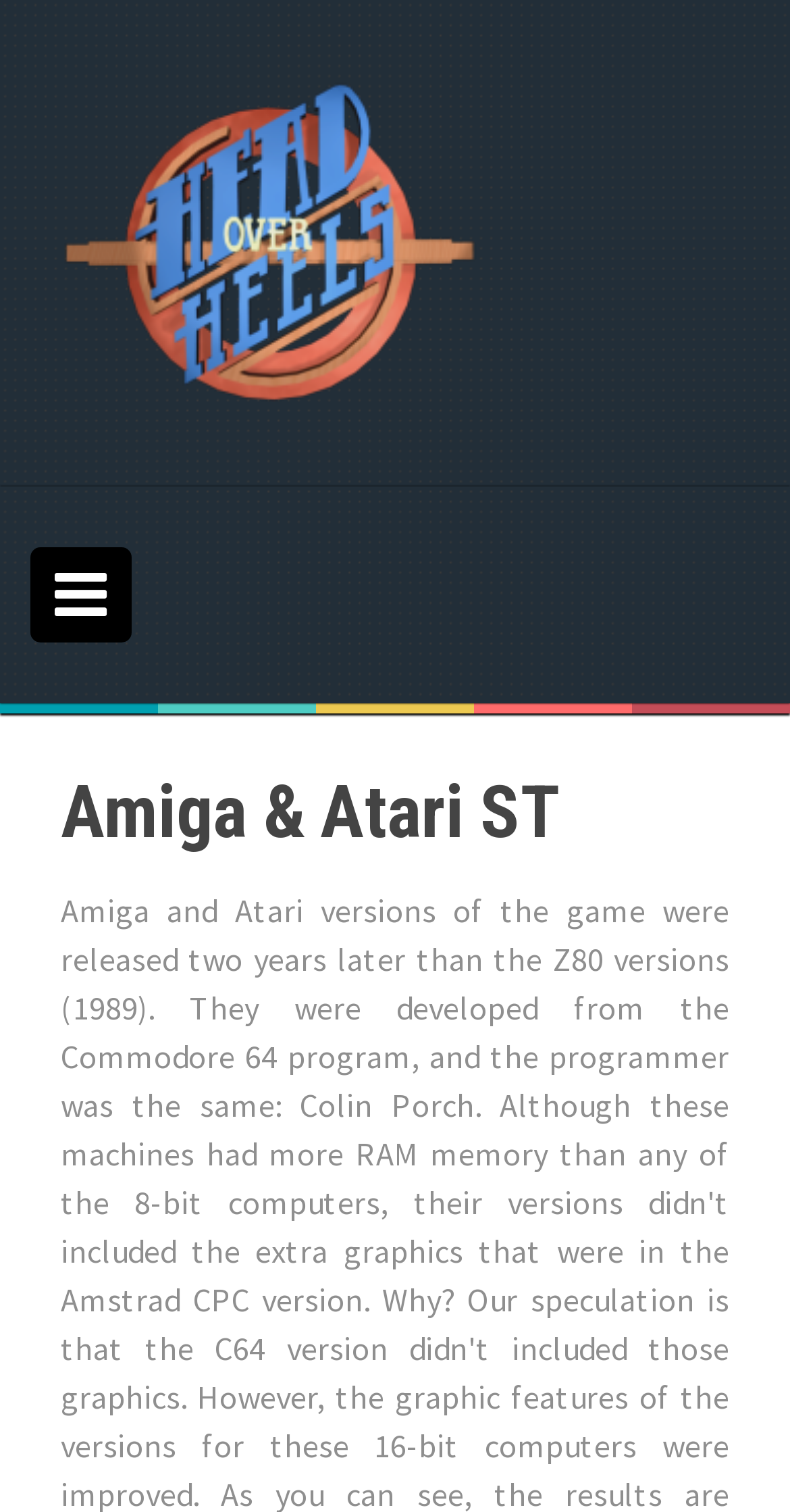Give the bounding box coordinates for the element described as: "title="Head over Heels"".

[0.077, 0.147, 0.61, 0.171]